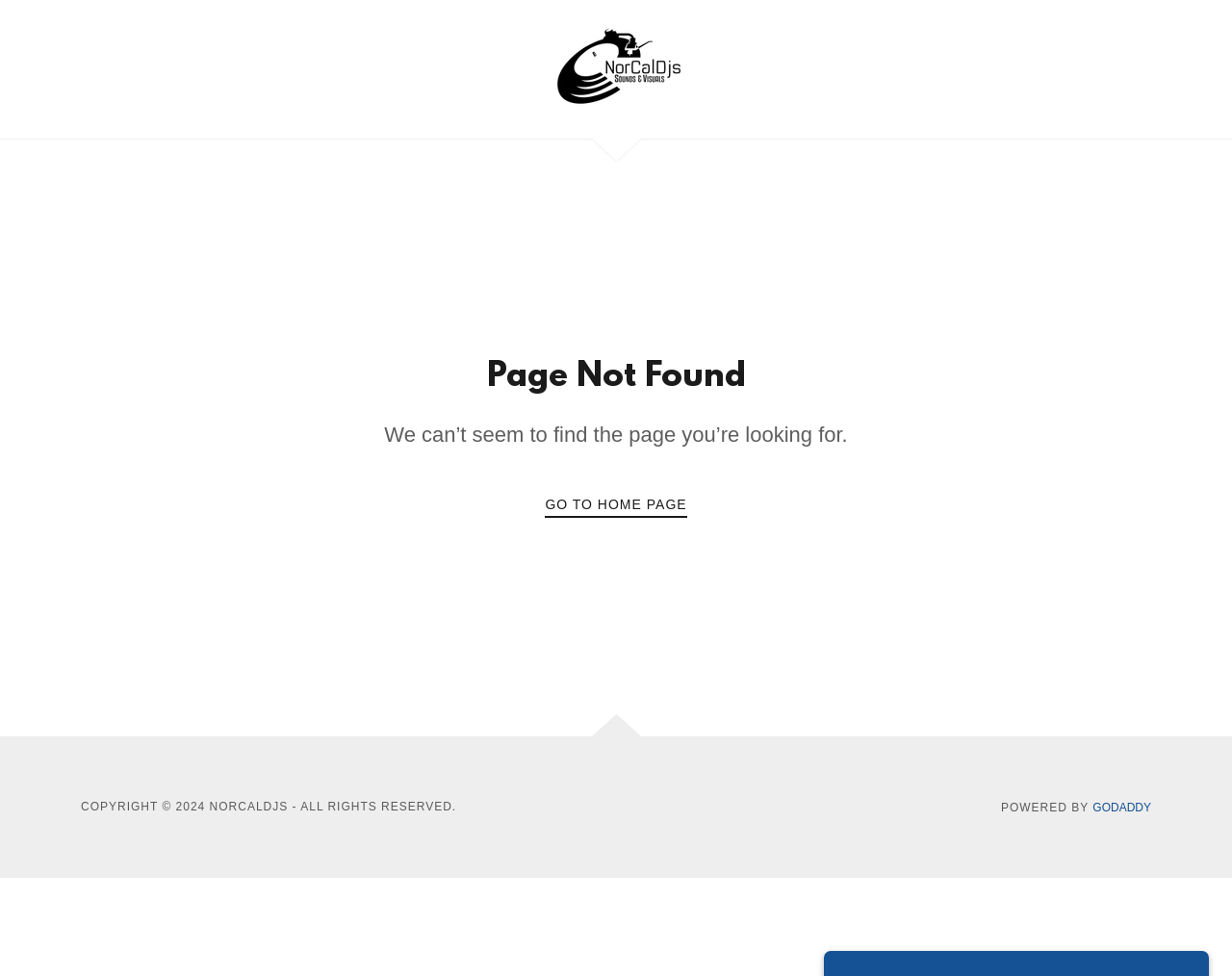What is the copyright year of the website?
From the image, respond with a single word or phrase.

2024